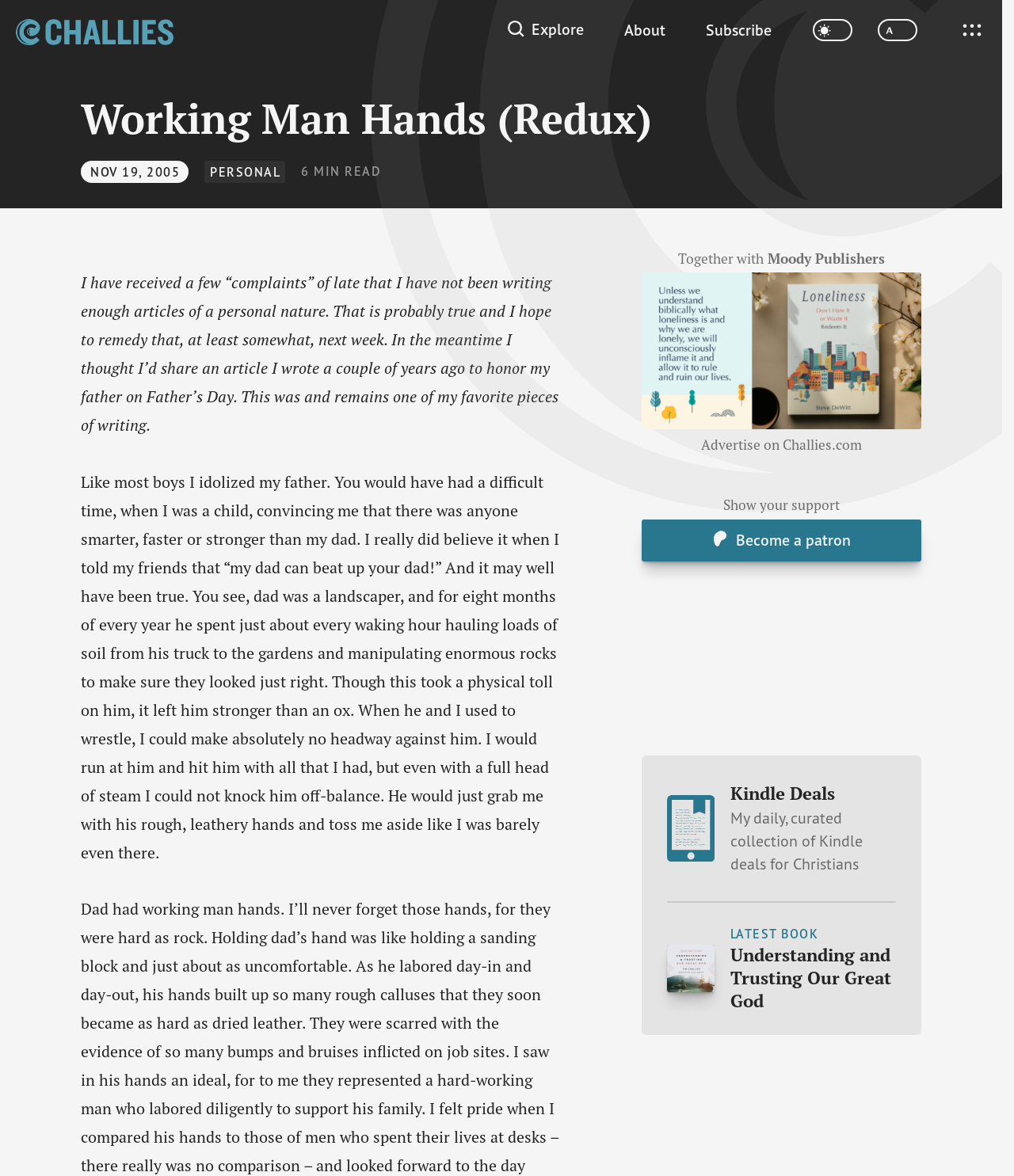Write an extensive caption that covers every aspect of the webpage.

The webpage is a personal blog post titled "Working Man Hands (Redux)" by Tim Challies. At the top left corner, there is a Challies logo, which is an image linked to the website's homepage. Next to it, there is a primary navigation menu with links to "Explore", "About", and "Subscribe". On the top right corner, there are two switches to toggle dark mode and large size.

Below the navigation menu, there is a header section with the title "Working Man Hands (Redux)" in a large font, followed by the date "Nov 19, 2005 at 2:58 pm" and a category label "PERSONAL". The article's word count and reading time are also displayed.

The main content of the blog post is divided into two columns. The left column contains the article's text, which is a personal reflection on the author's father. The text is divided into paragraphs, with the first paragraph introducing the topic and the subsequent paragraphs sharing anecdotes about the author's childhood and his father's physical strength.

The right column contains complementary content, including a section with a heading "Moody Publishers" and a link to the publisher's website. Below it, there is a figure with an image, and a link to "Advertise on Challies.com".

Further down, there is another section with a heading "Show your support" and a link to "Become a patron". The right column also features a section with a heading "Kindle Deals" and a link to a curated collection of Kindle deals for Christians. Below it, there is a separator line, followed by a figure with an image of a book cover, and a heading "Understanding and Trusting Our Great God" with a link to the book's page.

Overall, the webpage has a clean and organized layout, with a clear hierarchy of content and a focus on the main article.